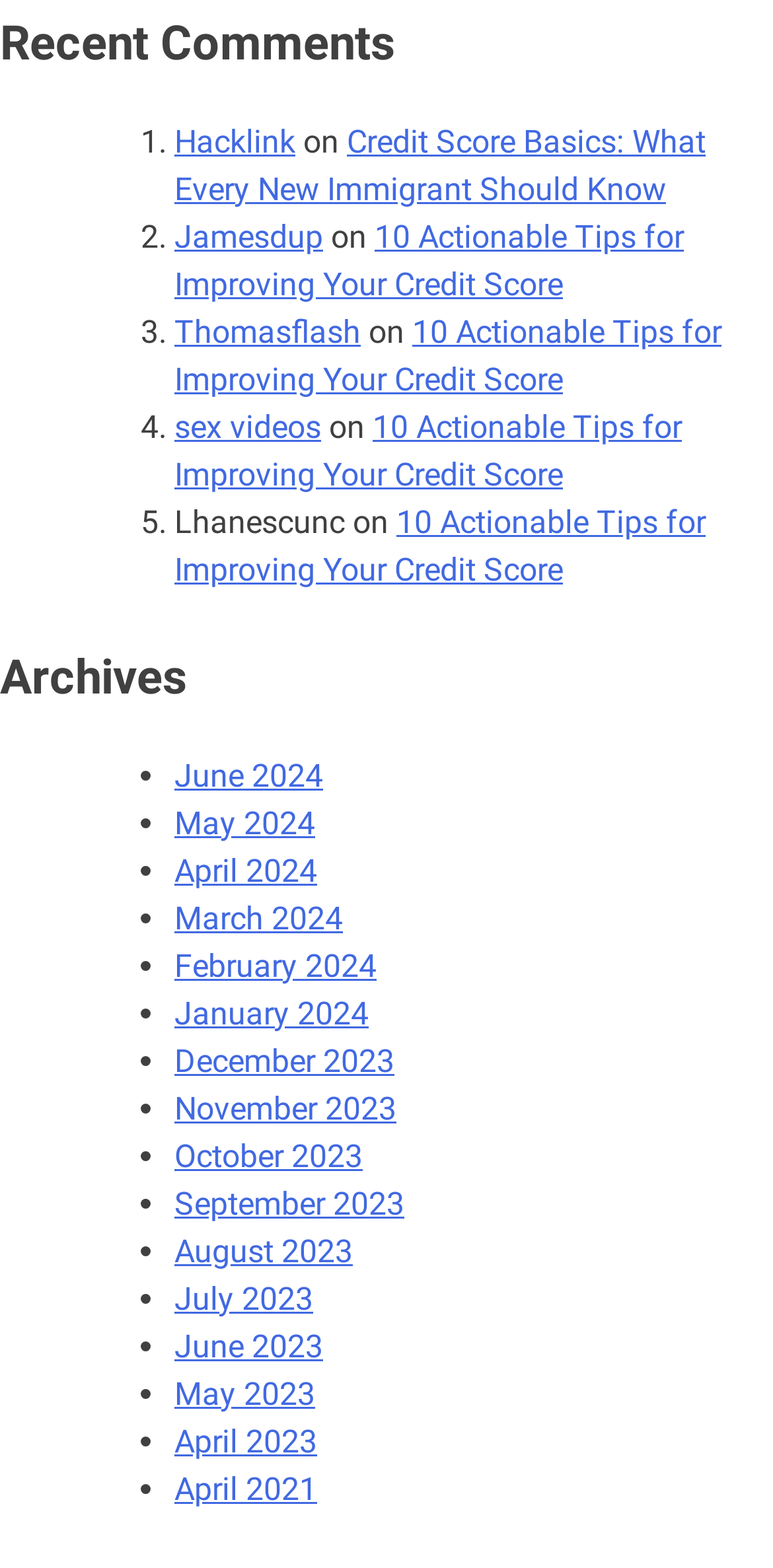Based on the element description, predict the bounding box coordinates (top-left x, top-left y, bottom-right x, bottom-right y) for the UI element in the screenshot: February 2024

[0.226, 0.604, 0.487, 0.628]